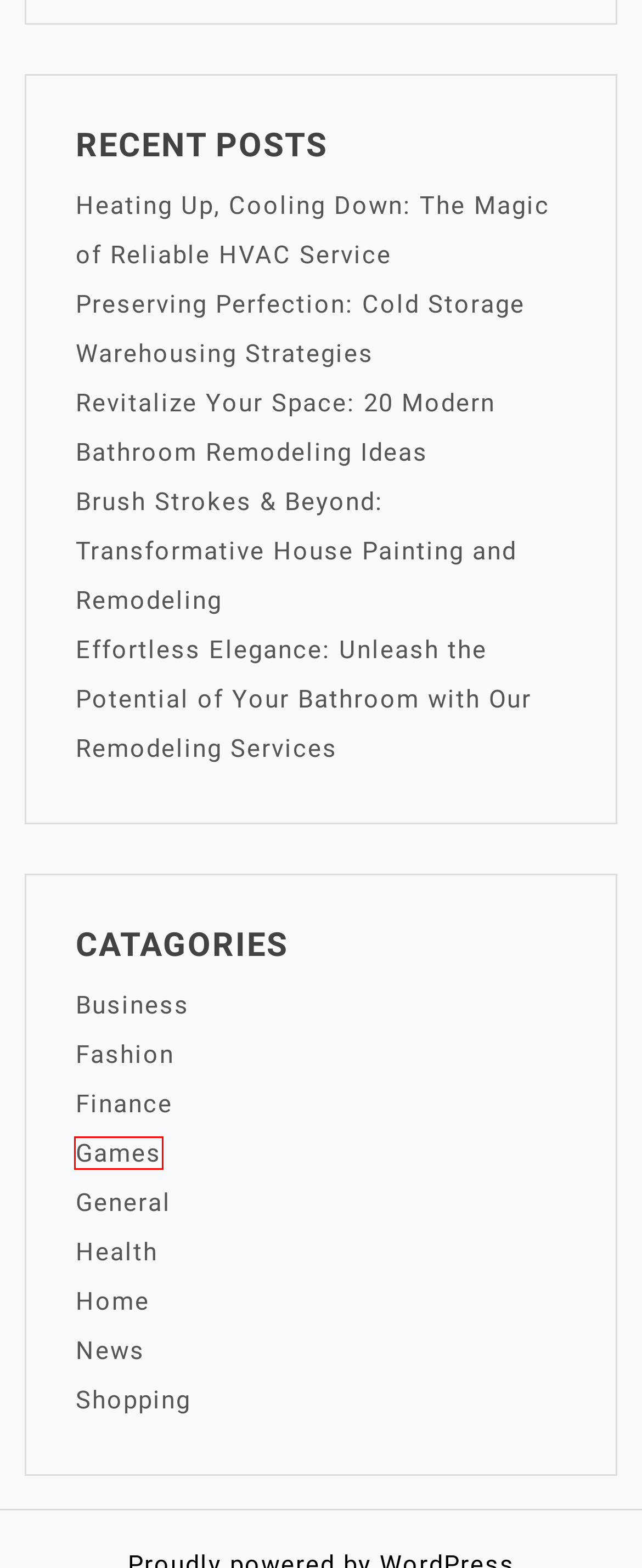You are given a screenshot of a webpage within which there is a red rectangle bounding box. Please choose the best webpage description that matches the new webpage after clicking the selected element in the bounding box. Here are the options:
A. Home
B. Preserving Perfection: Cold Storage Warehousing Strategies
C. General
D. Fashion
E. Games
F. Revitalize Your Space: 20 Modern Bathroom Remodeling Ideas
G. Business
H. Effortless Elegance: Unleash the Potential of Your Bathroom with Our Remodeling Services

E